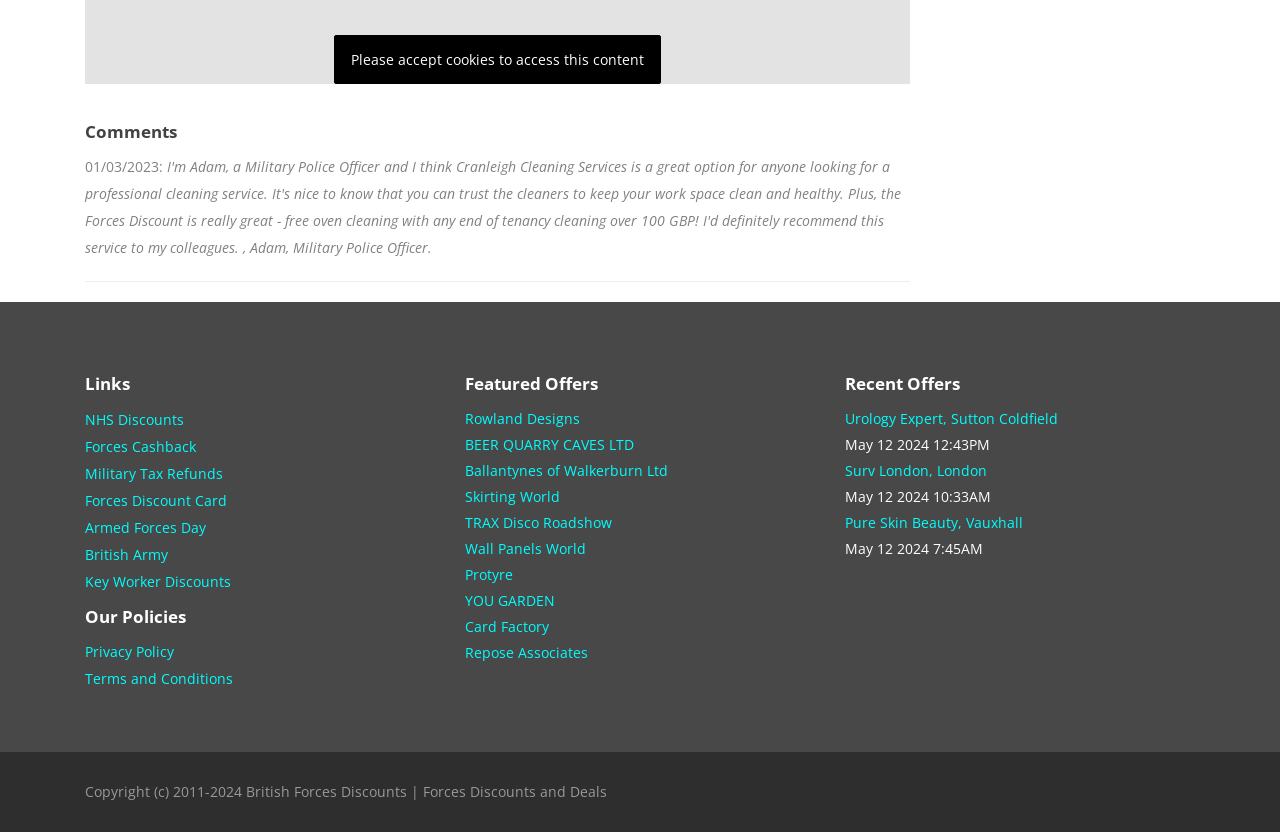Answer this question in one word or a short phrase: What is the name of the last link in the 'Featured Offers' section?

Repose Associates